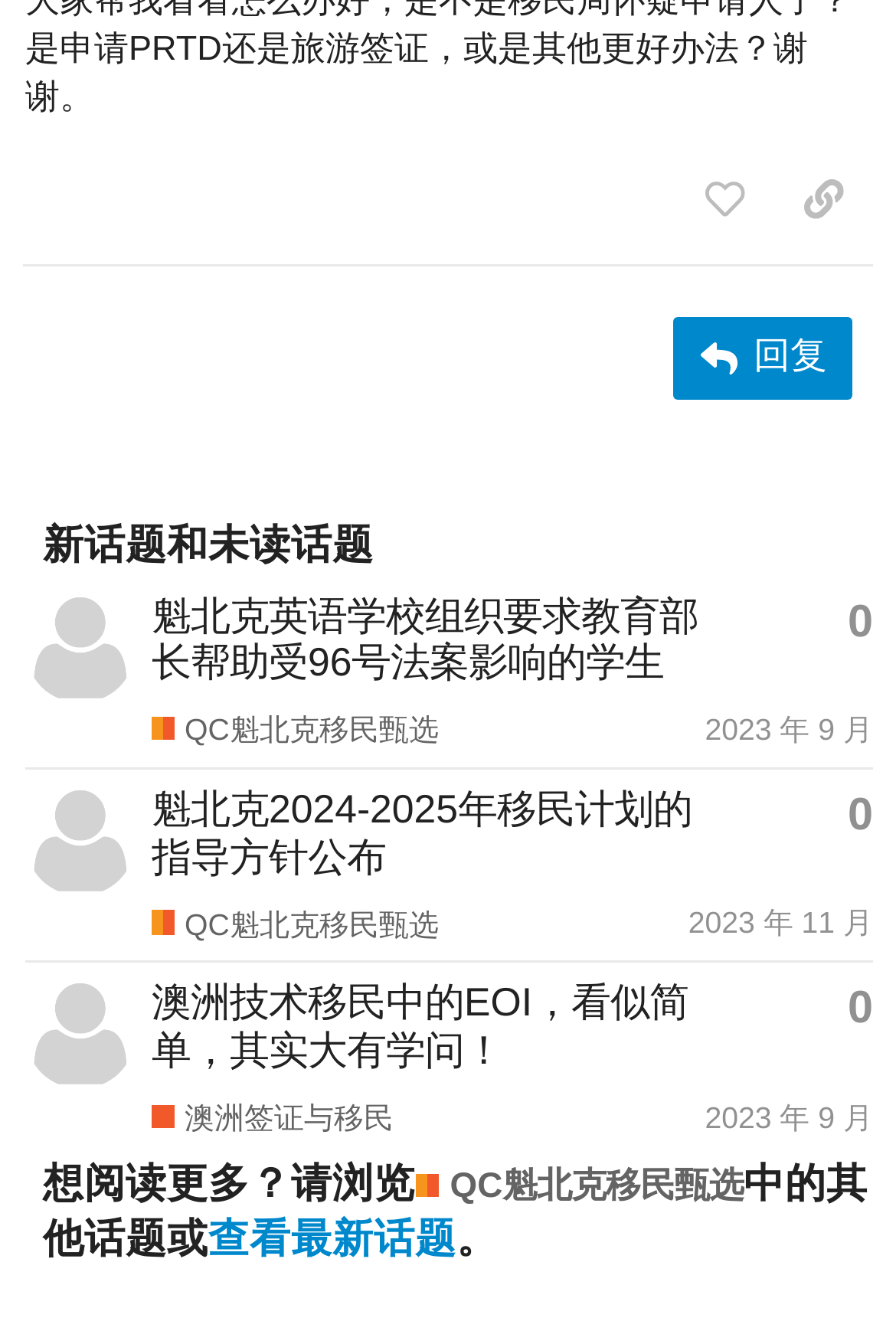Pinpoint the bounding box coordinates of the area that should be clicked to complete the following instruction: "Click the '魁北克英语学校组织要求教育部长帮助受96号法案影响的学生' heading". The coordinates must be given as four float numbers between 0 and 1, i.e., [left, top, right, bottom].

[0.169, 0.448, 0.779, 0.519]